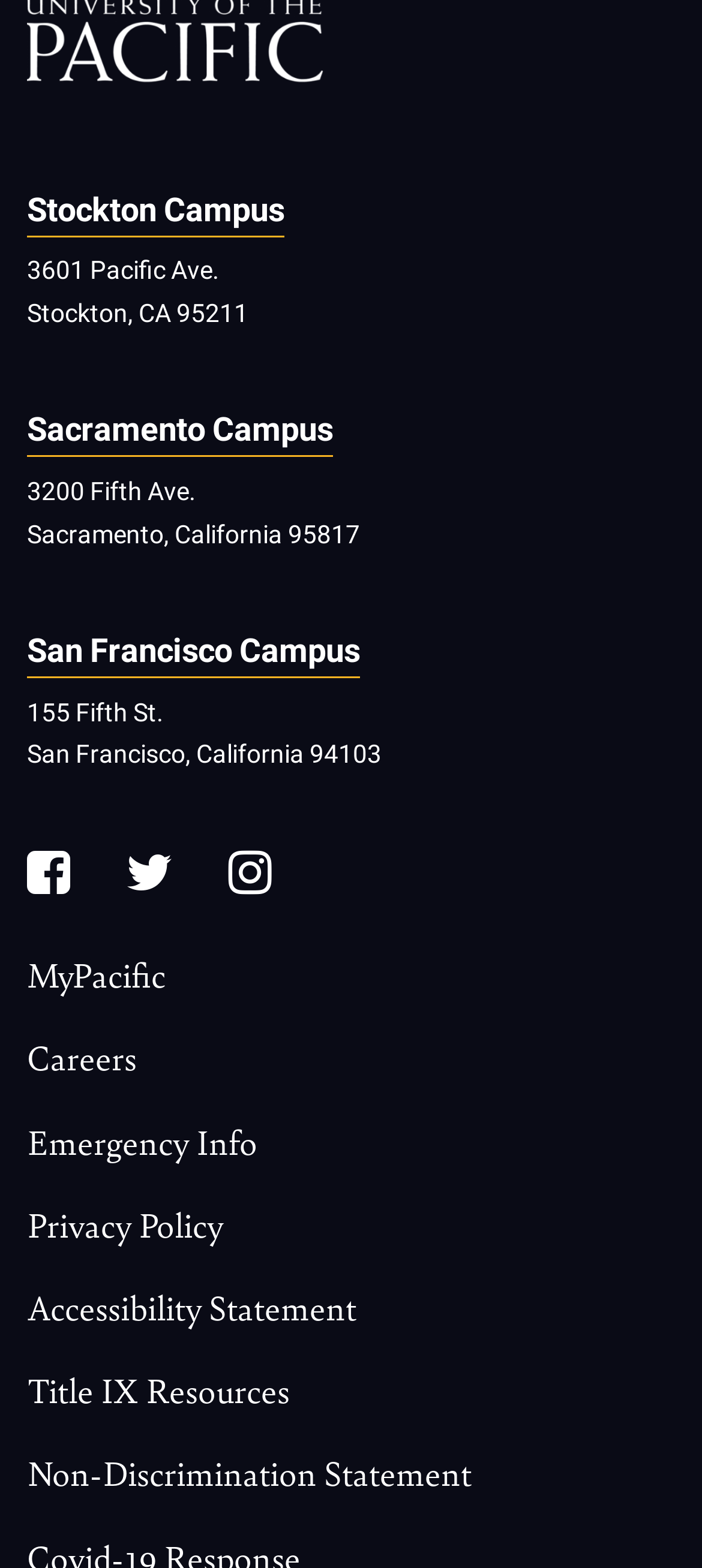Please identify the bounding box coordinates of the area that needs to be clicked to fulfill the following instruction: "visit Sacramento Campus."

[0.038, 0.262, 0.474, 0.292]